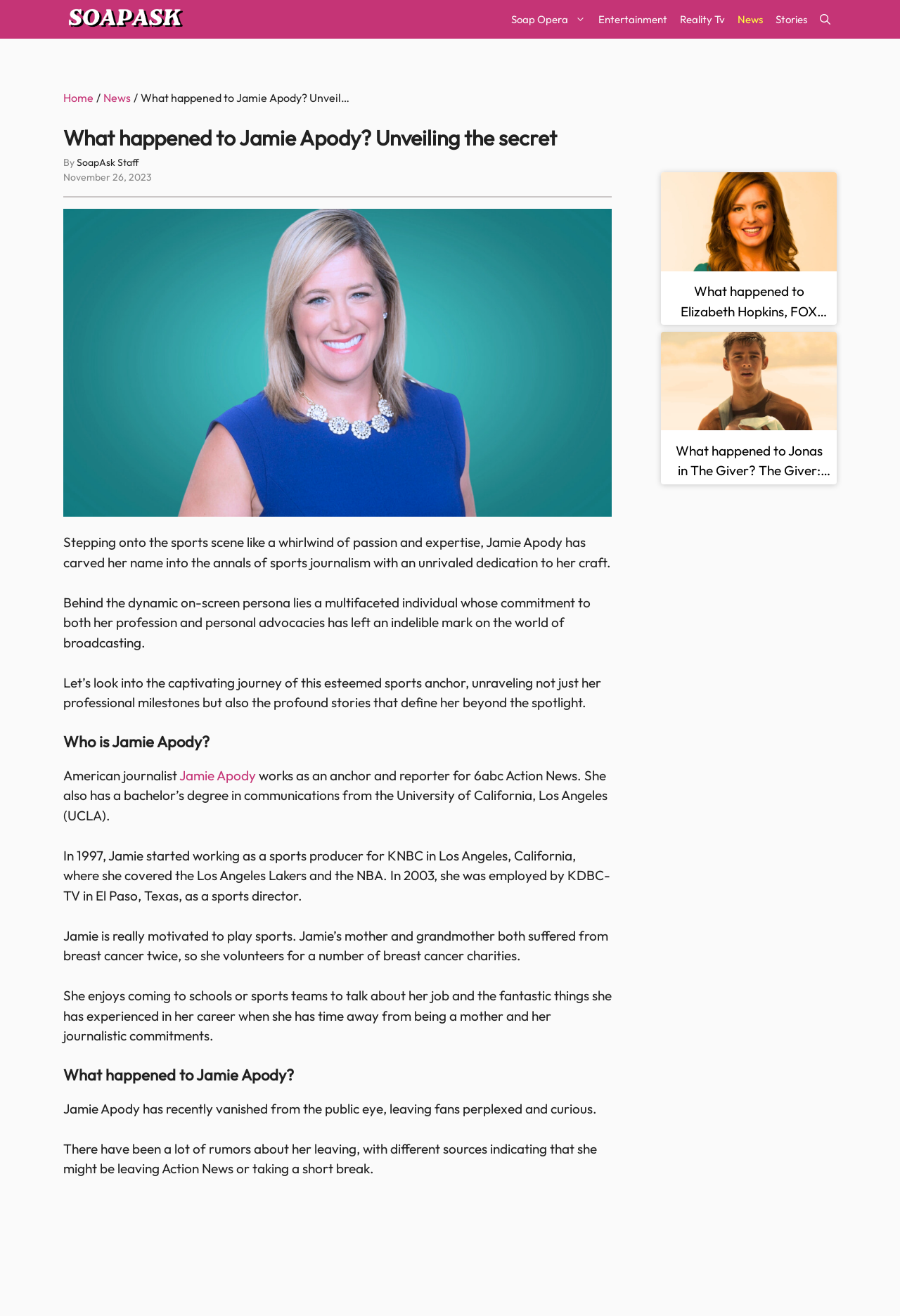What is the degree of Jamie Apody?
Answer the question with a single word or phrase derived from the image.

Bachelor's degree in communications